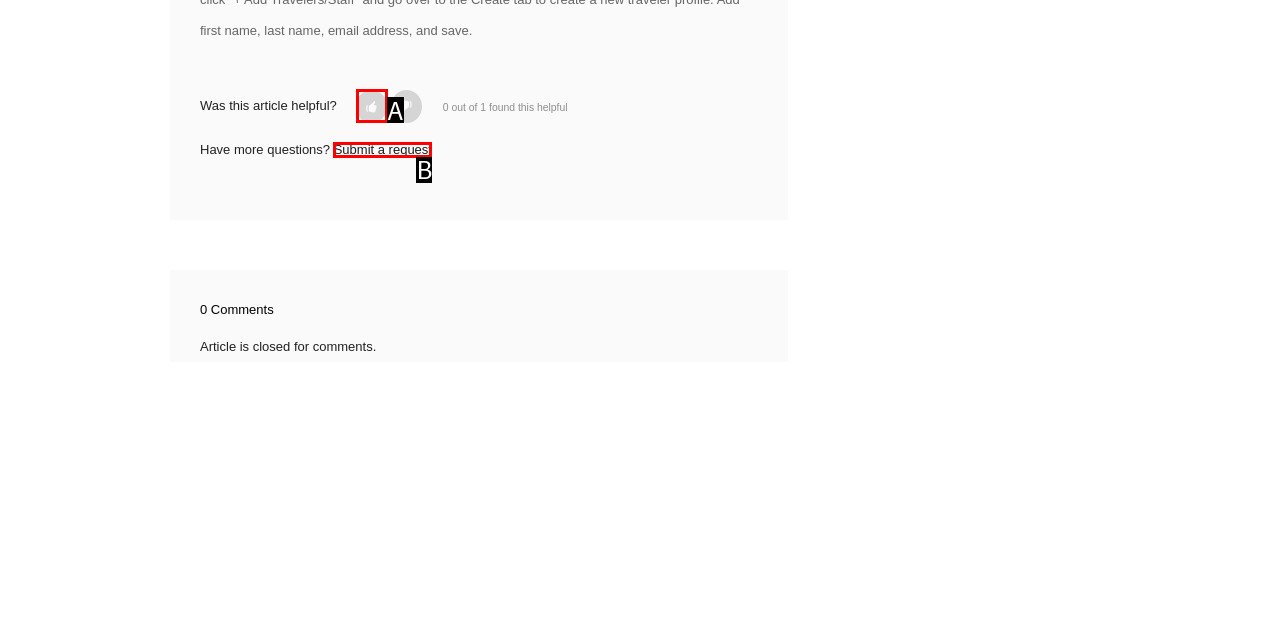Select the letter of the UI element that best matches: © MMXXIV
Answer with the letter of the correct option directly.

None